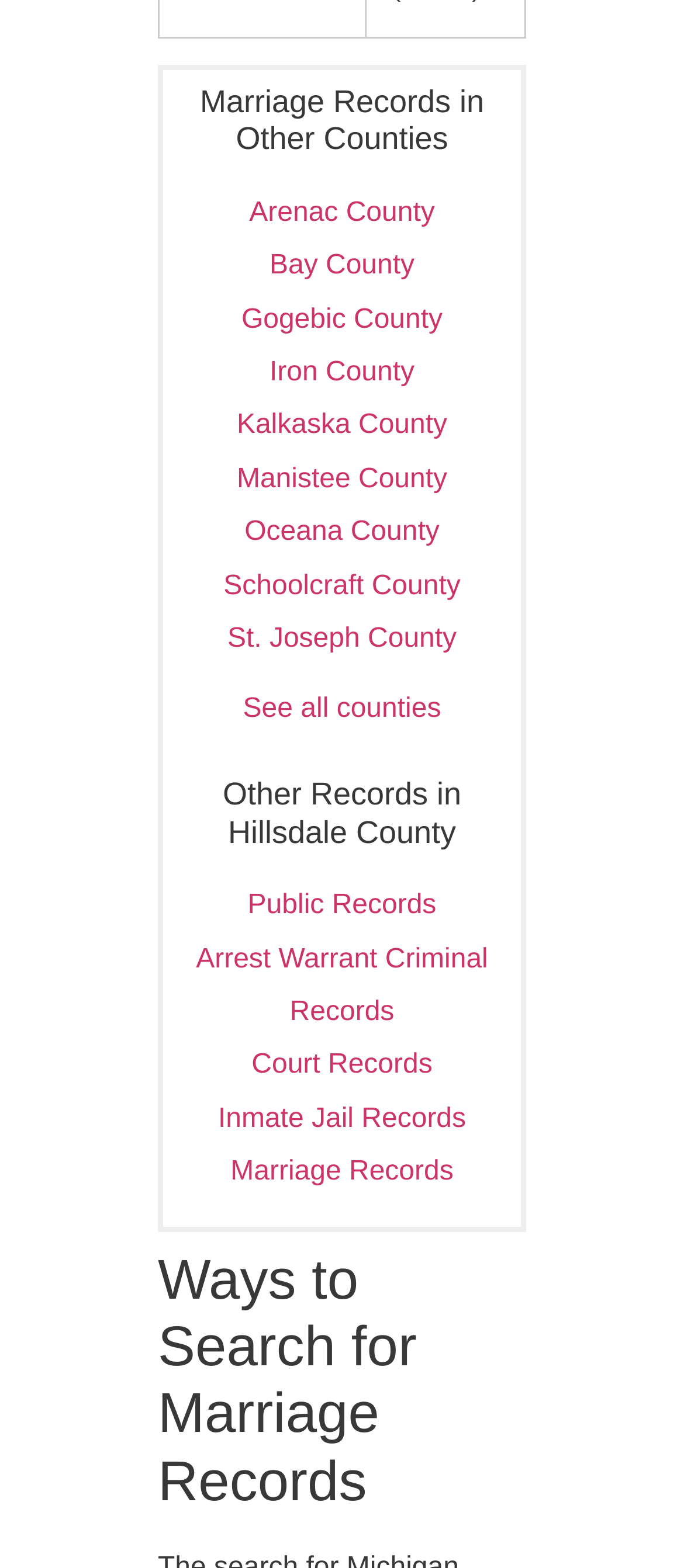Kindly provide the bounding box coordinates of the section you need to click on to fulfill the given instruction: "Explore Marriage Records in Other Counties".

[0.277, 0.053, 0.723, 0.102]